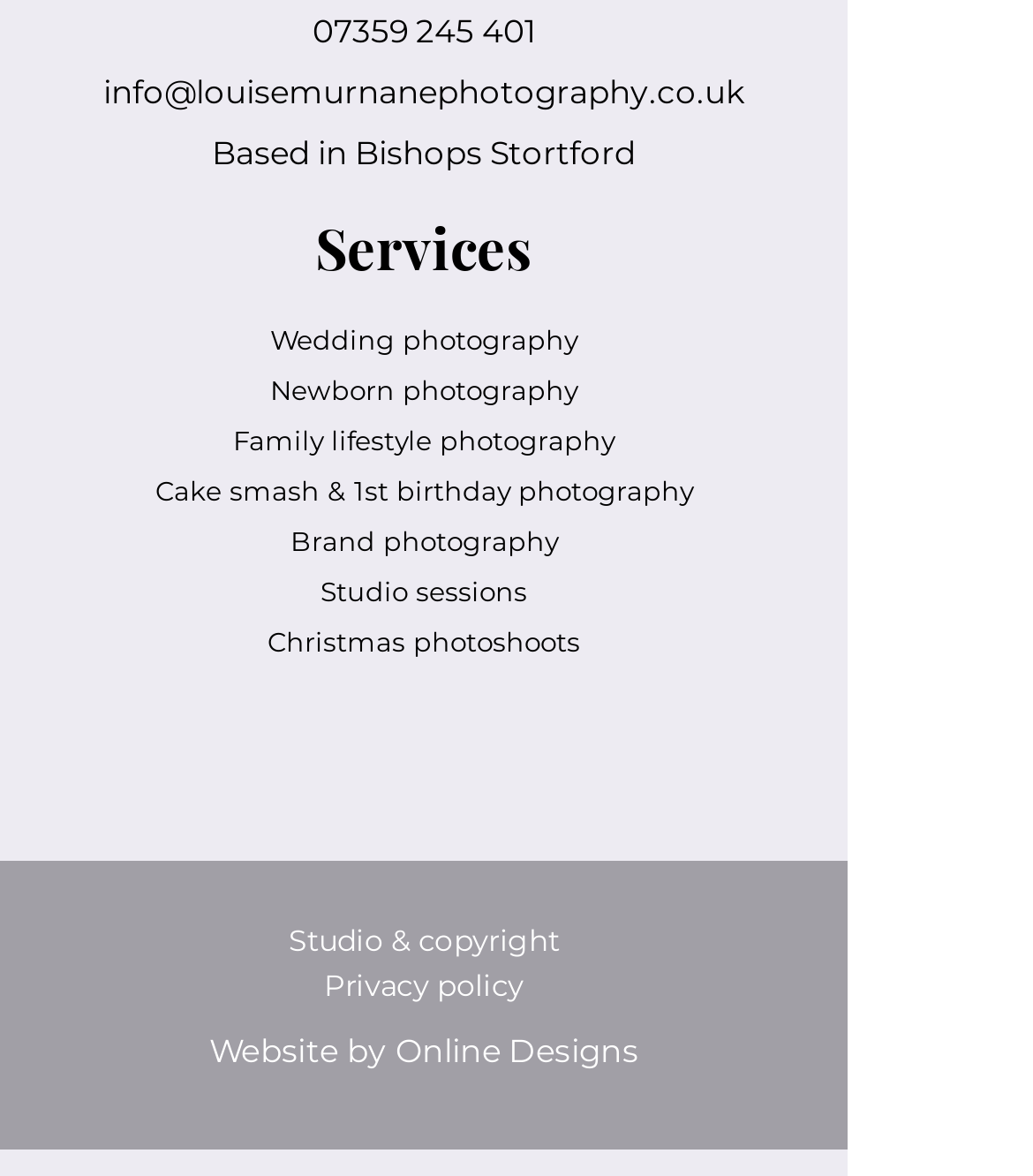Find and provide the bounding box coordinates for the UI element described here: "Christmas photoshoots". The coordinates should be given as four float numbers between 0 and 1: [left, top, right, bottom].

[0.259, 0.533, 0.562, 0.558]